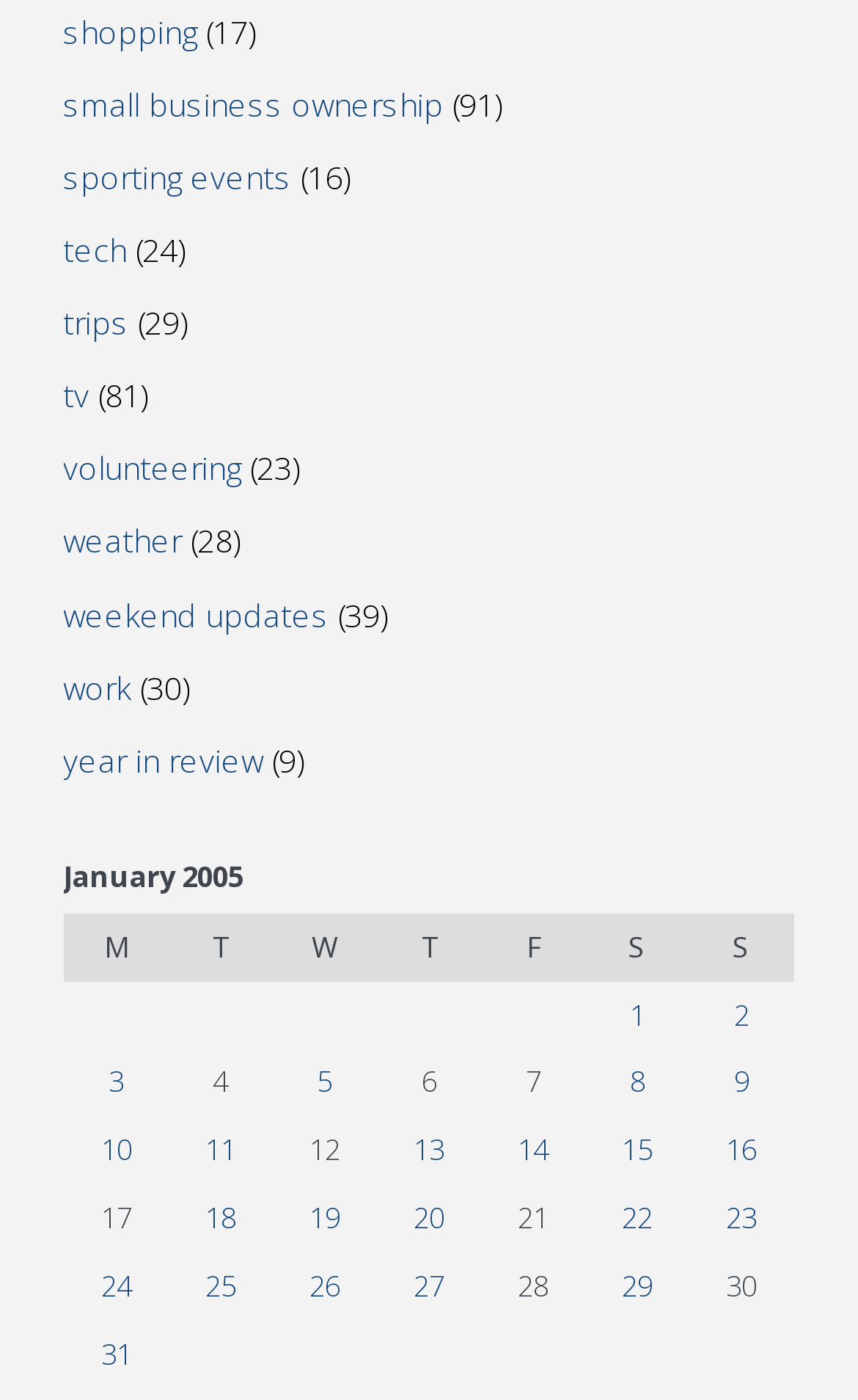Determine the coordinates of the bounding box for the clickable area needed to execute this instruction: "view January 2005 posts".

[0.074, 0.609, 0.926, 0.992]